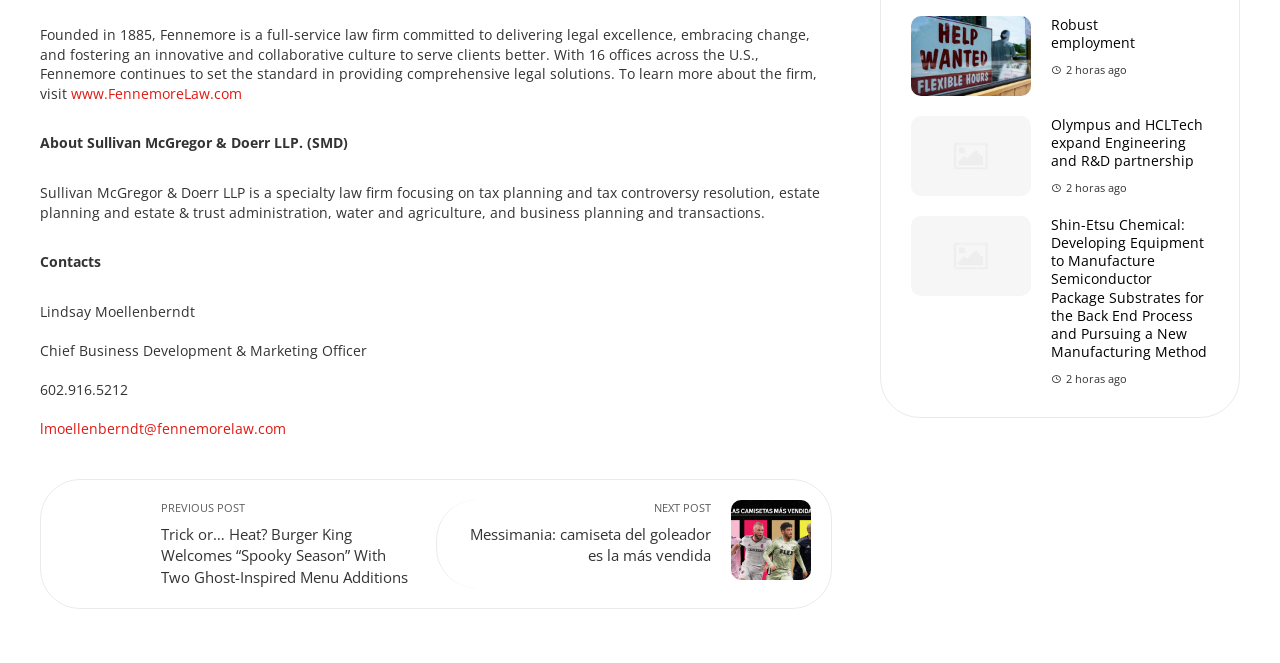What is the role of Lindsay Moellenberndt?
Please utilize the information in the image to give a detailed response to the question.

The answer can be found in the StaticText element that describes Lindsay Moellenberndt's role as 'Chief Business Development & Marketing Officer'.